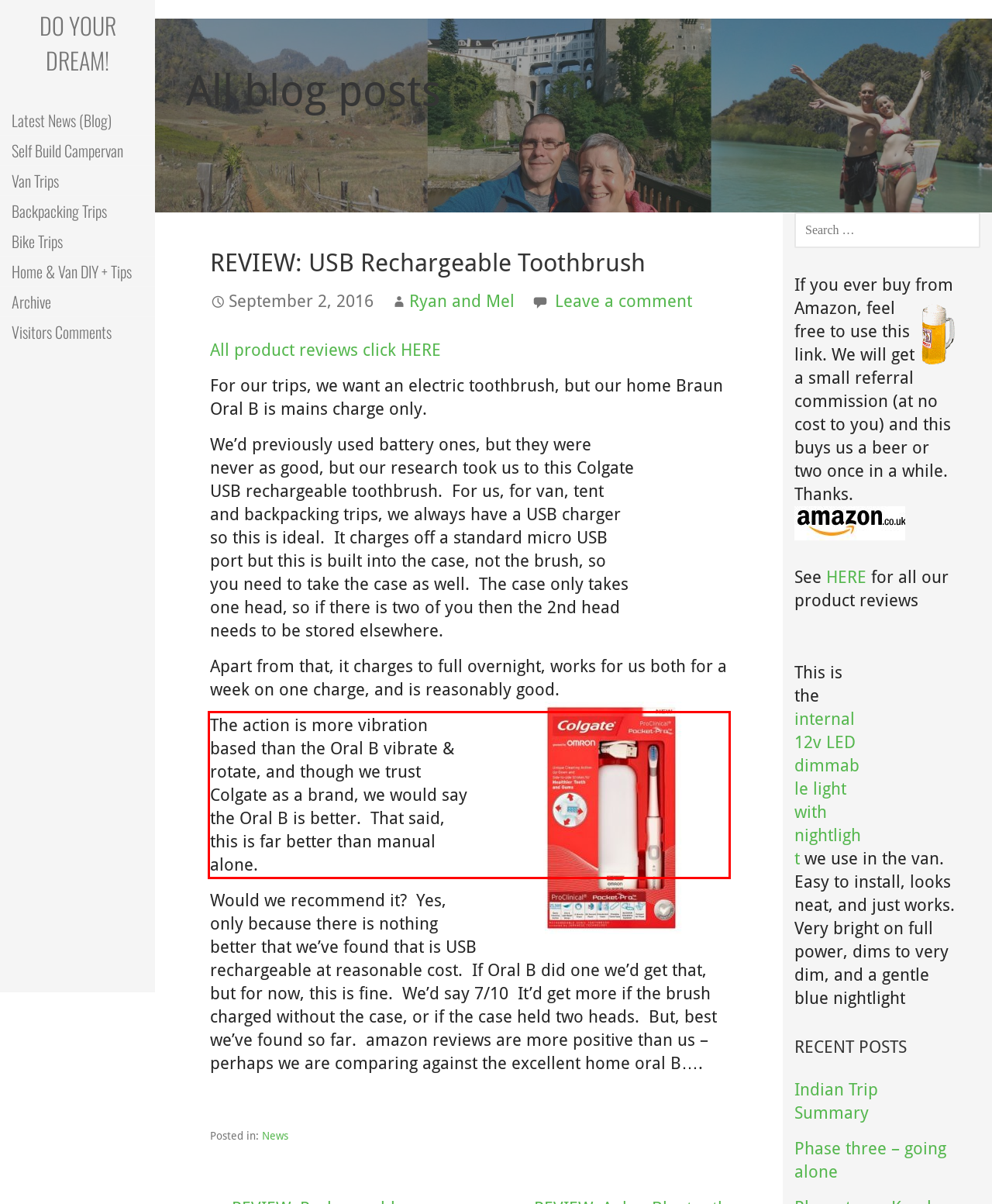Using the provided screenshot of a webpage, recognize the text inside the red rectangle bounding box by performing OCR.

The action is more vibration based than the Oral B vibrate & rotate, and though we trust Colgate as a brand, we would say the Oral B is better. That said, this is far better than manual alone.